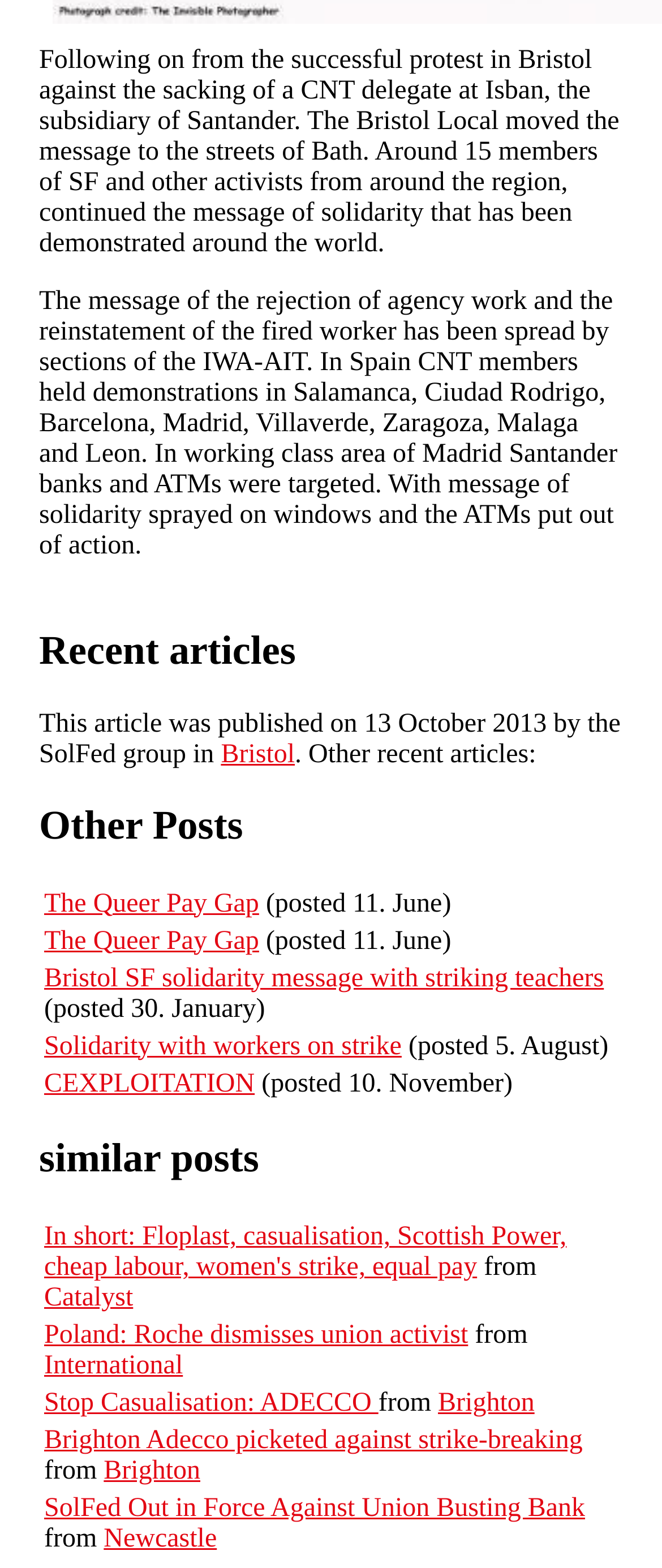What is the location of the protest mentioned in the article?
Ensure your answer is thorough and detailed.

The article mentions that the protest took place in Bath, specifically stating that 'the Bristol Local moved the message to the streets of Bath'.